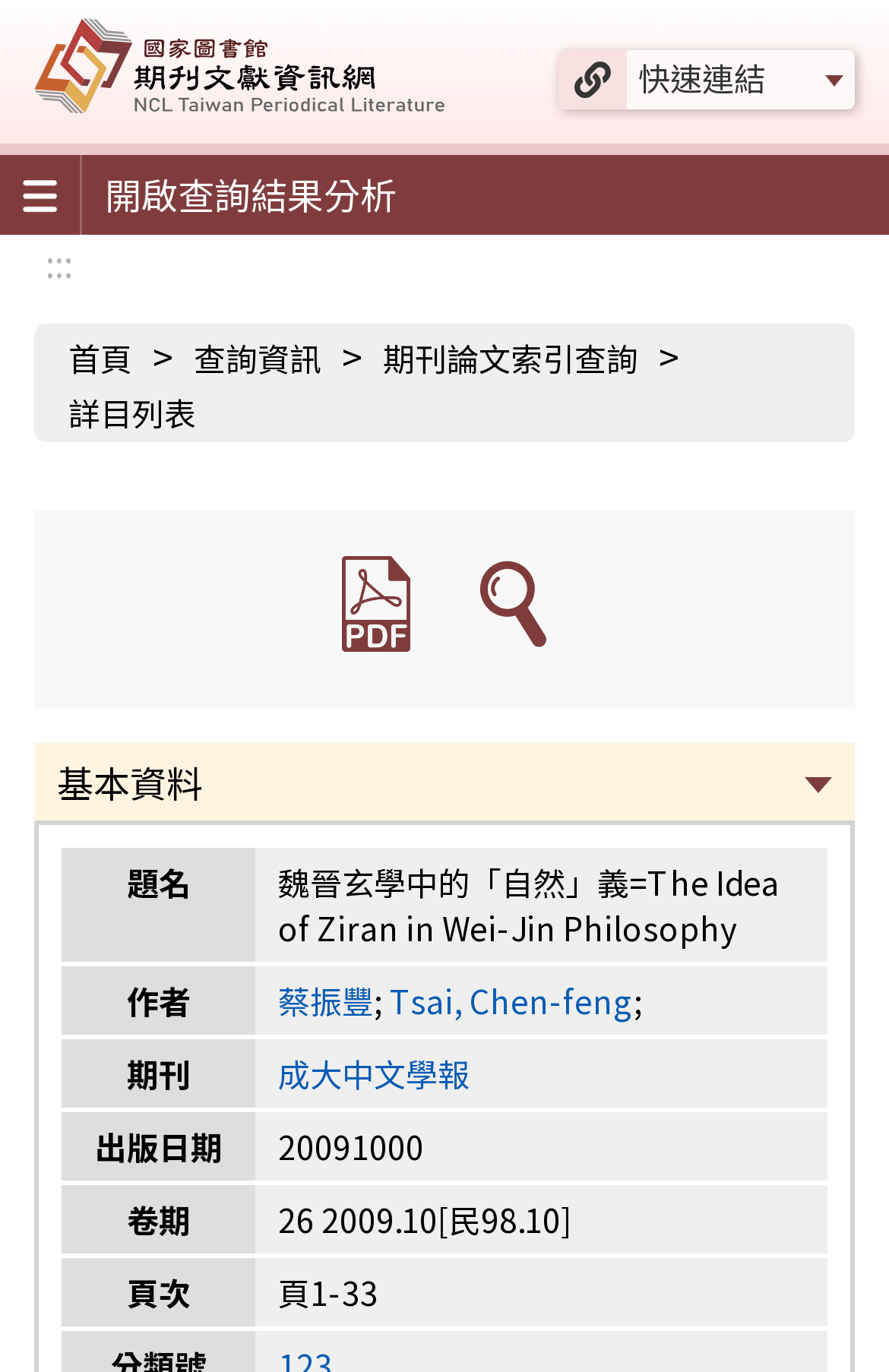What is the title of the article?
Using the image, answer in one word or phrase.

魏晉玄學中的「自然」義